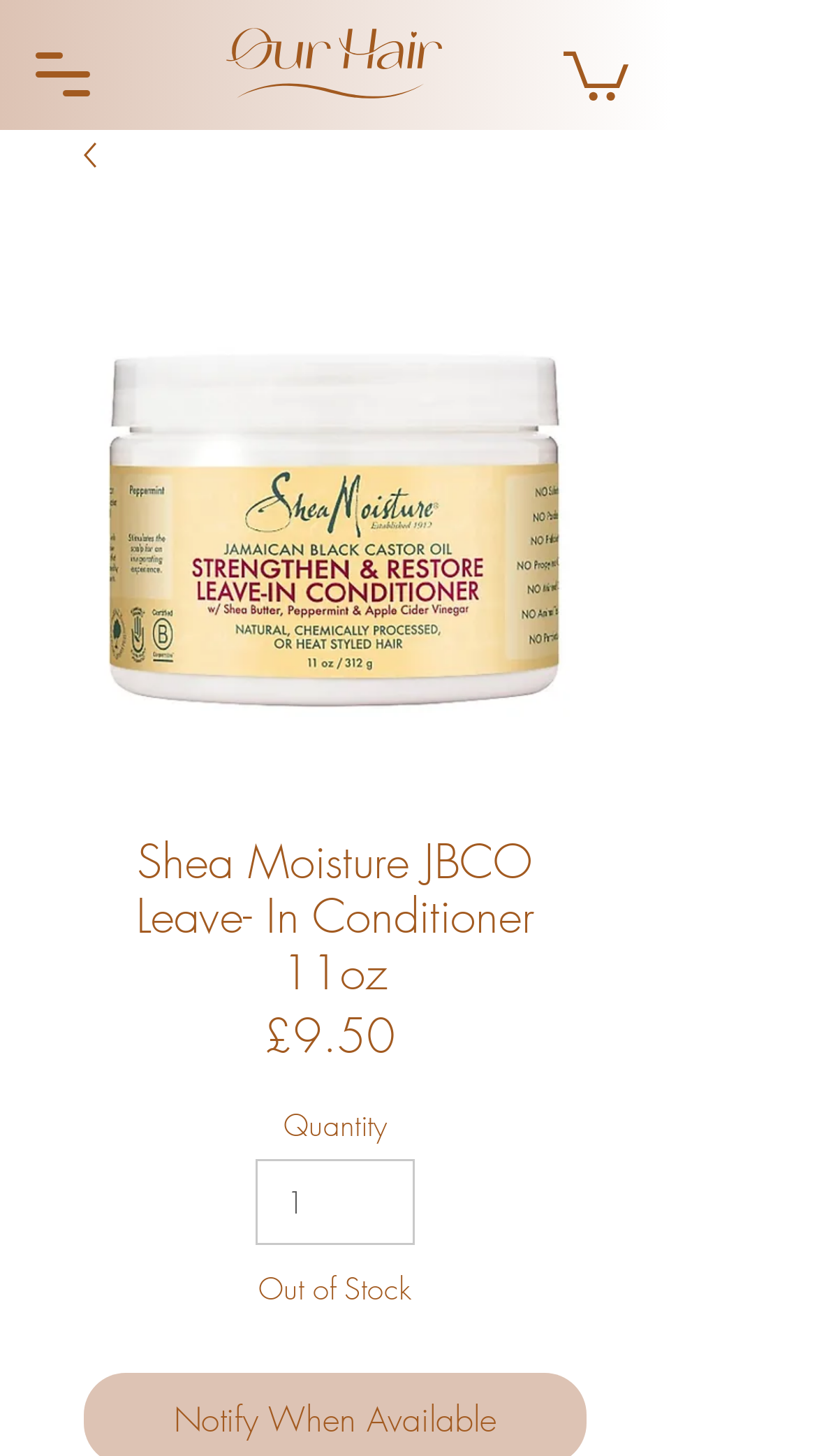Respond to the following question with a brief word or phrase:
What is the price of the product?

£9.50